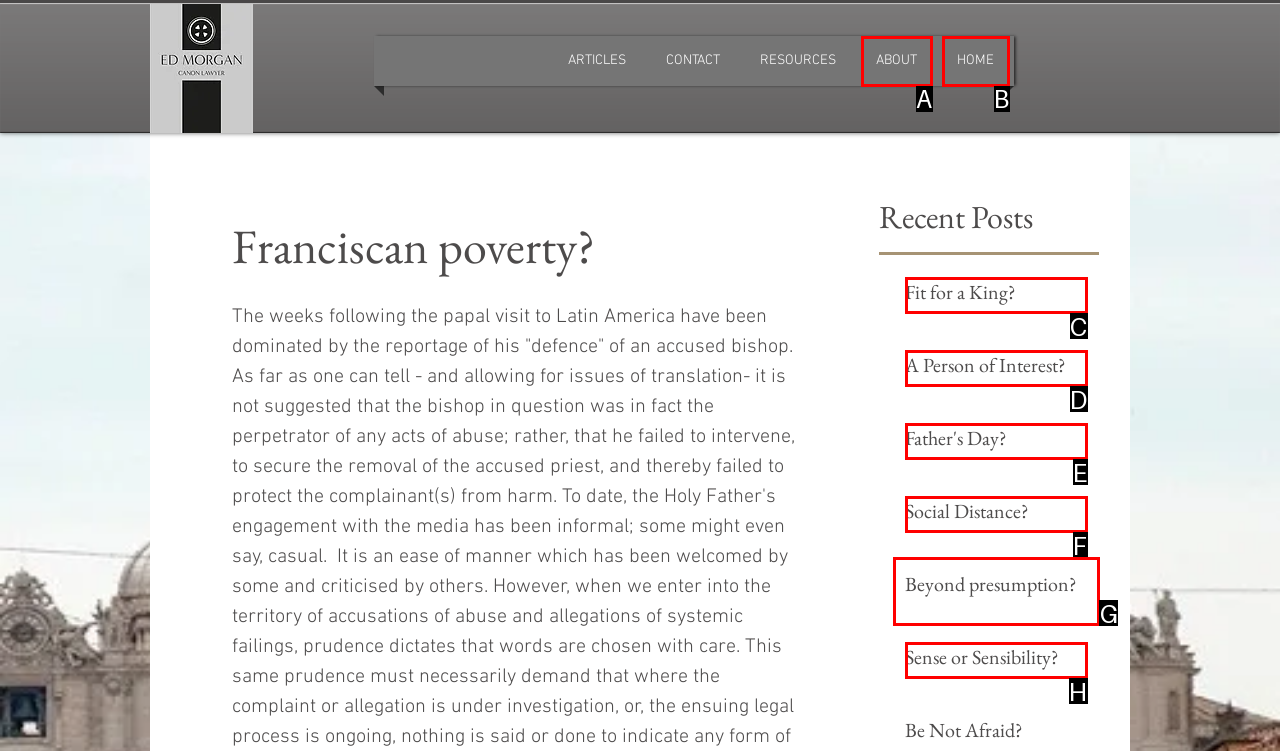Determine the HTML element to click for the instruction: view the post 'Beyond presumption?'.
Answer with the letter corresponding to the correct choice from the provided options.

G